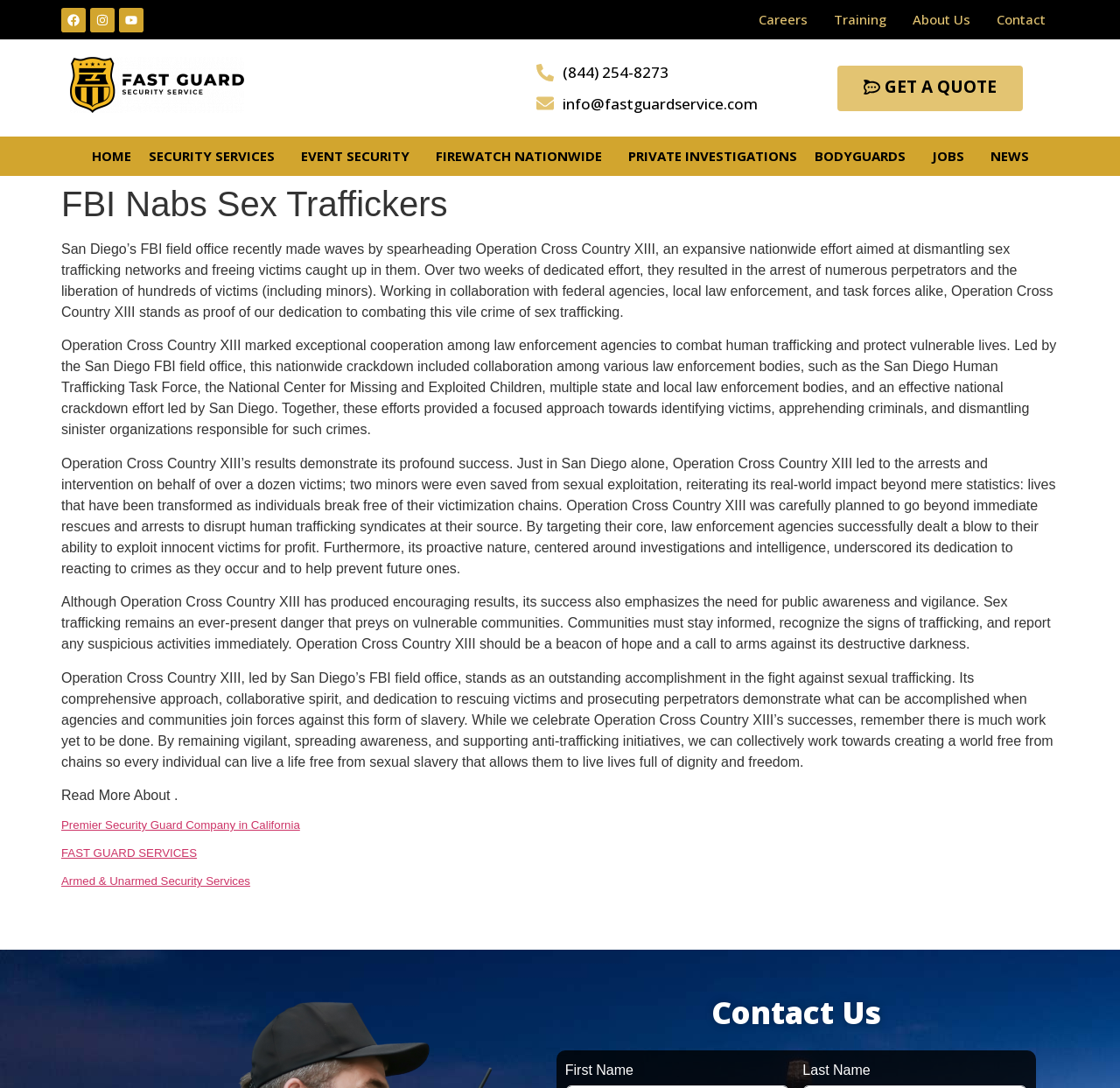Generate a comprehensive description of the webpage content.

This webpage is about Fast Guard, a security services company, and features a prominent news article about the FBI's Operation Cross Country XIII, a nationwide effort to combat sex trafficking. 

At the top of the page, there are social media links to Facebook, Instagram, and Youtube, accompanied by their respective icons. To the right of these links, there are navigation links to Careers, Training, About Us, and Contact. 

Below these links, there is a logo of Fast Guard Security Services, accompanied by a phone number and an email address. 

The main content of the page is divided into two sections. The left section features a series of links to different security services, including Event Security, Firewatch Nationwide, Private Investigations, Bodyguards, and Jobs. 

The right section is dedicated to the news article about Operation Cross Country XIII. The article is divided into four paragraphs, describing the operation's success in arresting perpetrators and liberating victims, including minors. The article also emphasizes the need for public awareness and vigilance in combating sex trafficking. 

Below the article, there are three headings: Premier Security Guard Company in California, FAST GUARD SERVICES, and Armed & Unarmed Security Services, each with a link to more information. 

At the bottom of the page, there is a contact form with fields for First Name and Last Name.